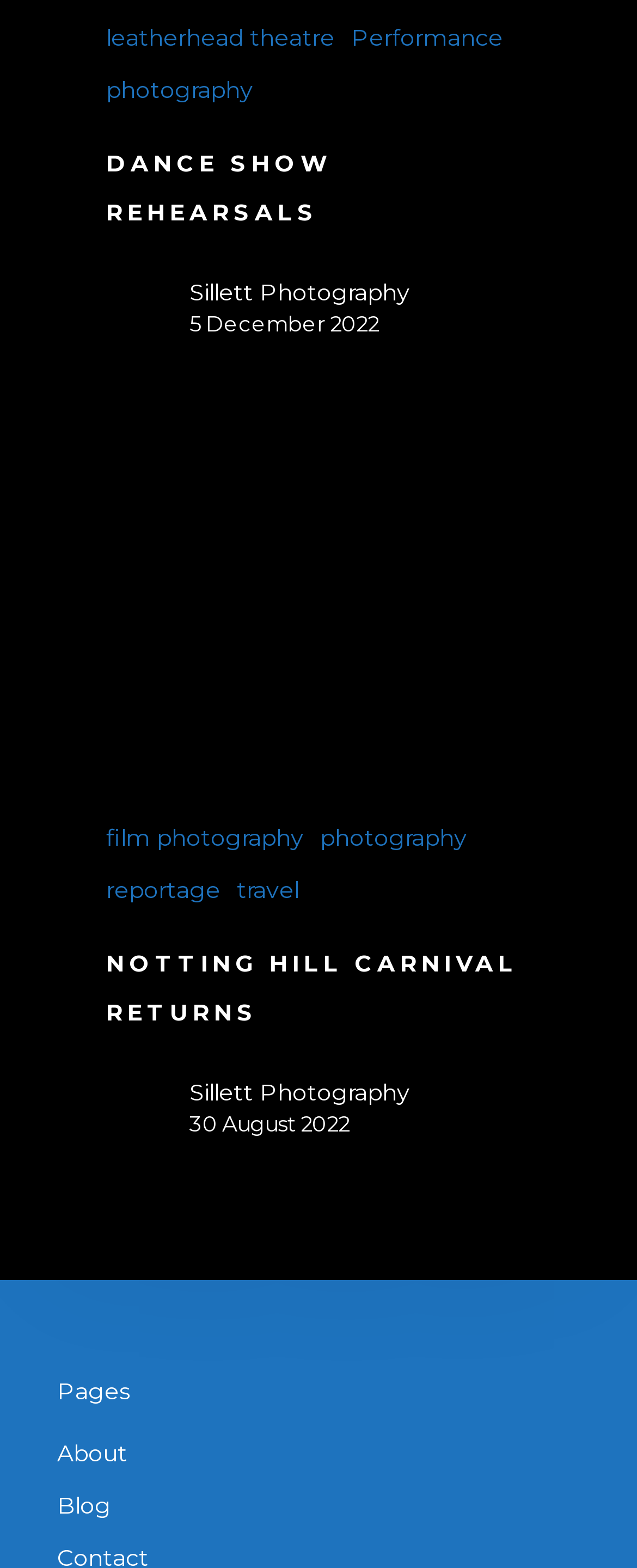Please specify the coordinates of the bounding box for the element that should be clicked to carry out this instruction: "view 'DANCE SHOW REHEARSALS'". The coordinates must be four float numbers between 0 and 1, formatted as [left, top, right, bottom].

[0.167, 0.088, 0.833, 0.151]